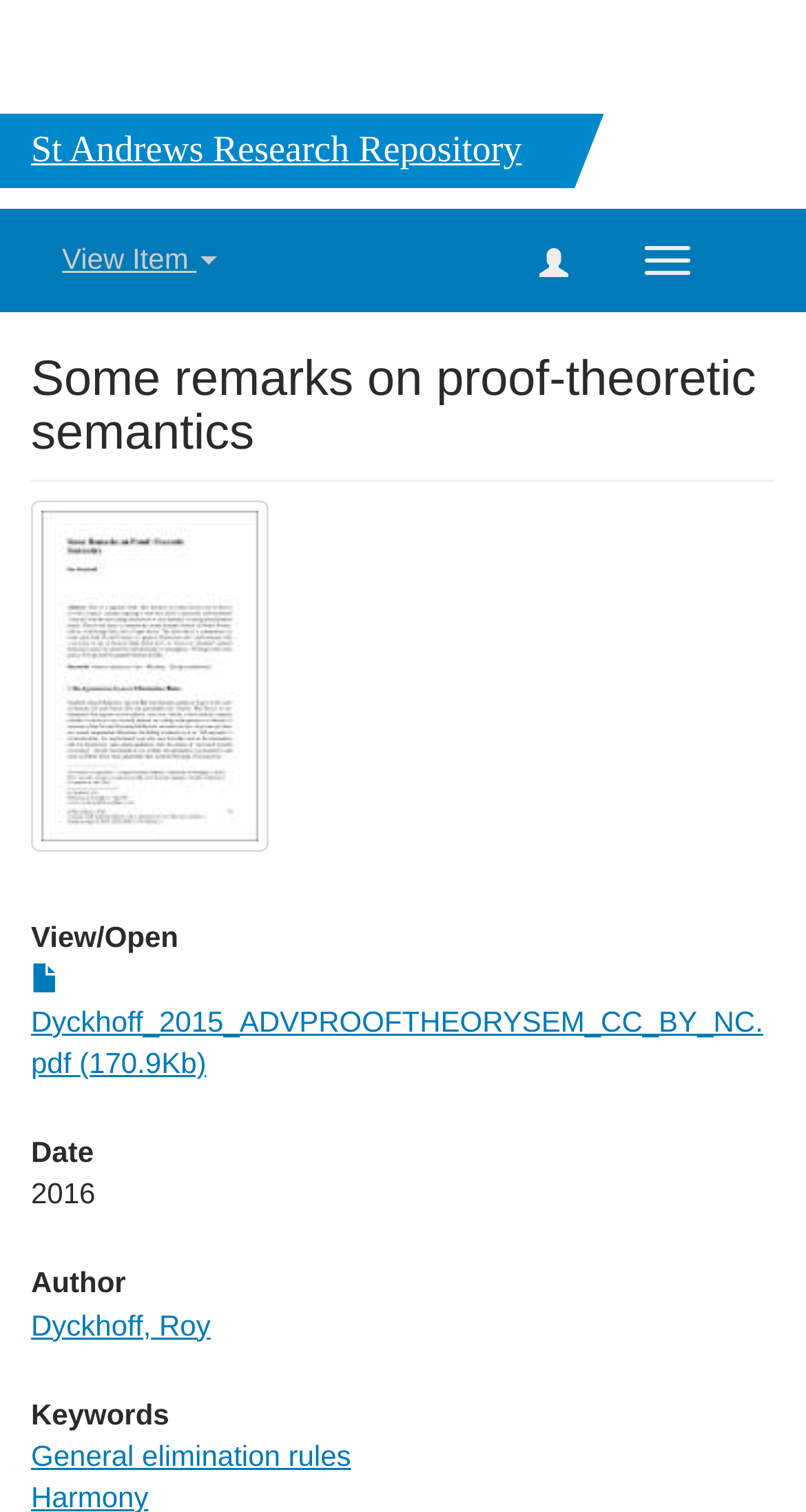Given the following UI element description: "aria-label="Behance"", find the bounding box coordinates in the webpage screenshot.

None